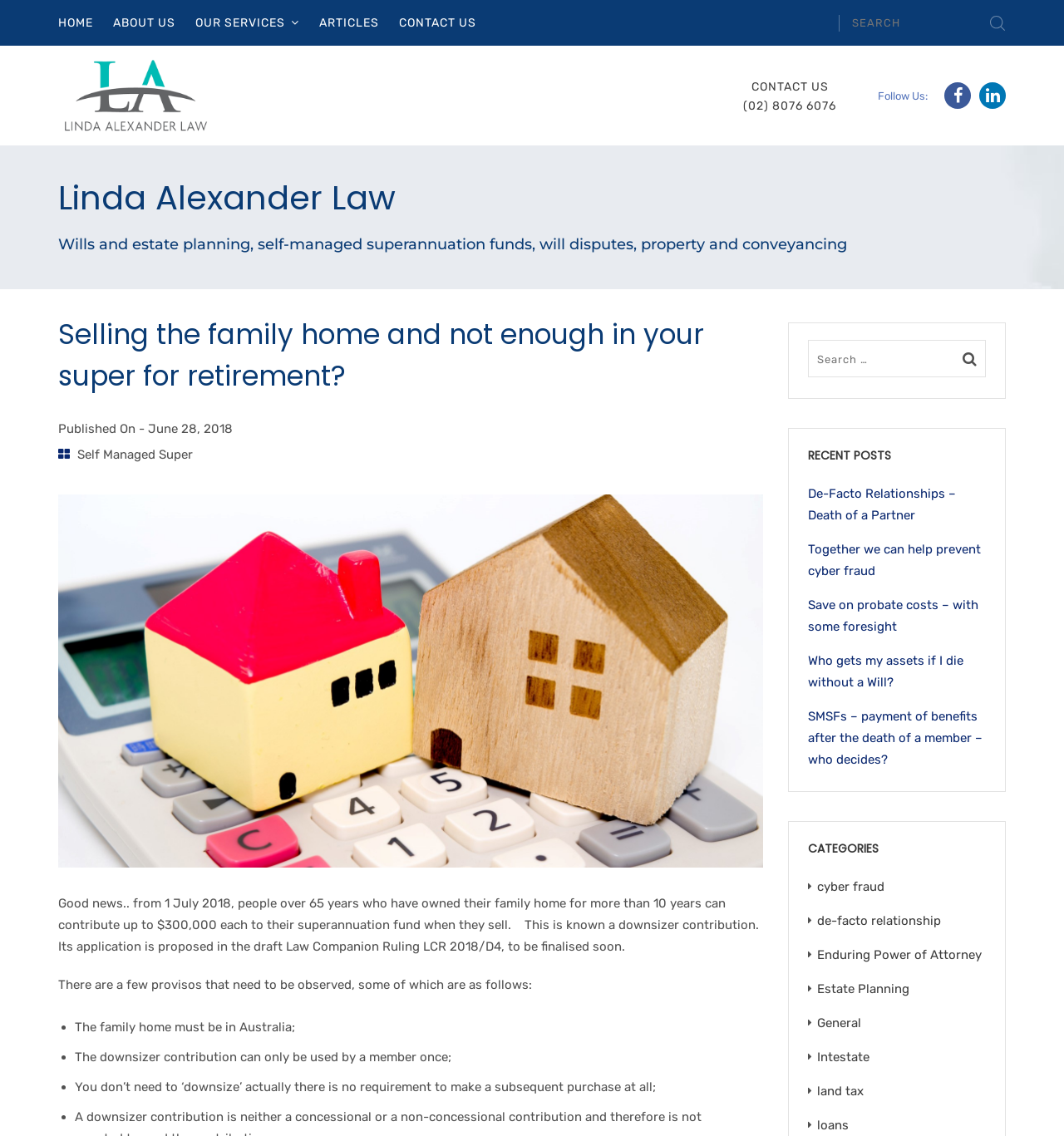Pinpoint the bounding box coordinates for the area that should be clicked to perform the following instruction: "View the Evers Legal LinkedIn page".

None